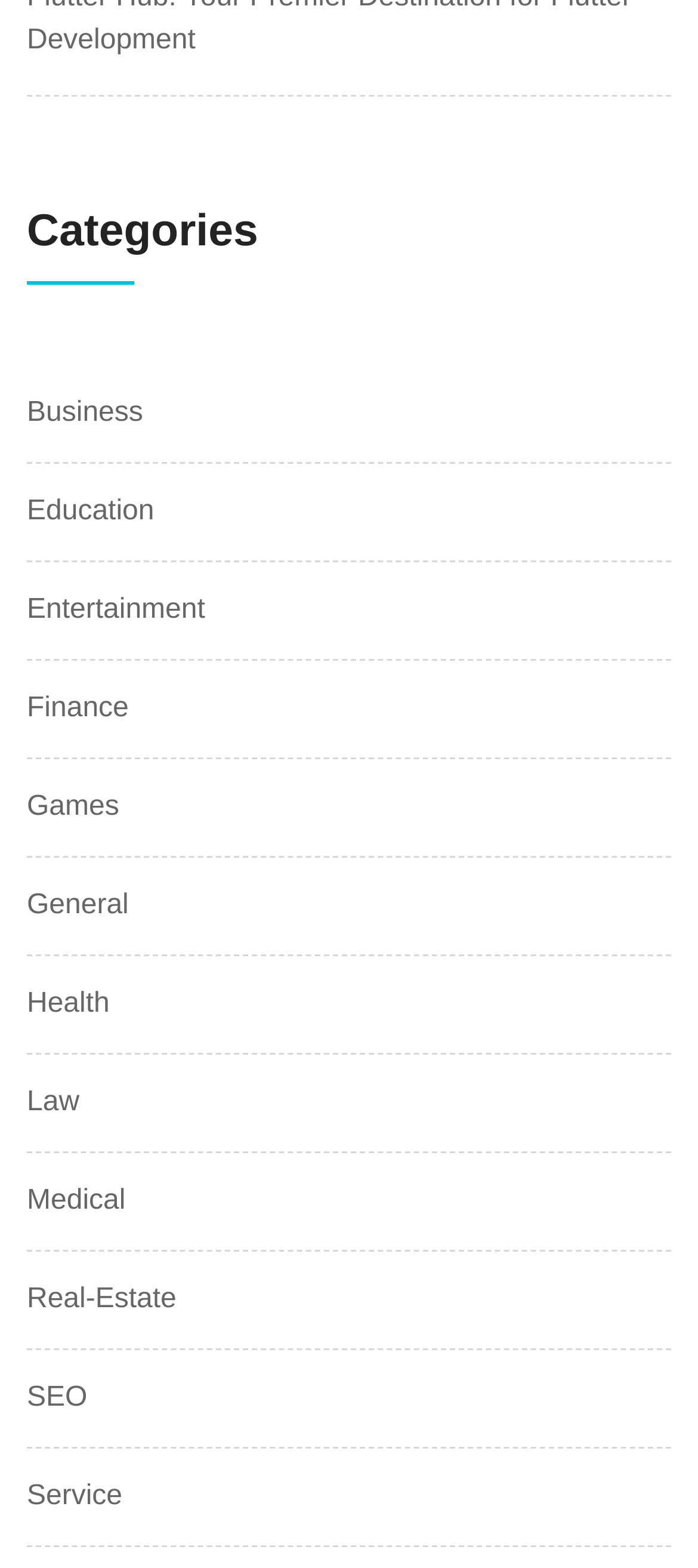Please locate the bounding box coordinates of the element's region that needs to be clicked to follow the instruction: "Click on the link to read about the copyright". The bounding box coordinates should be provided as four float numbers between 0 and 1, i.e., [left, top, right, bottom].

None